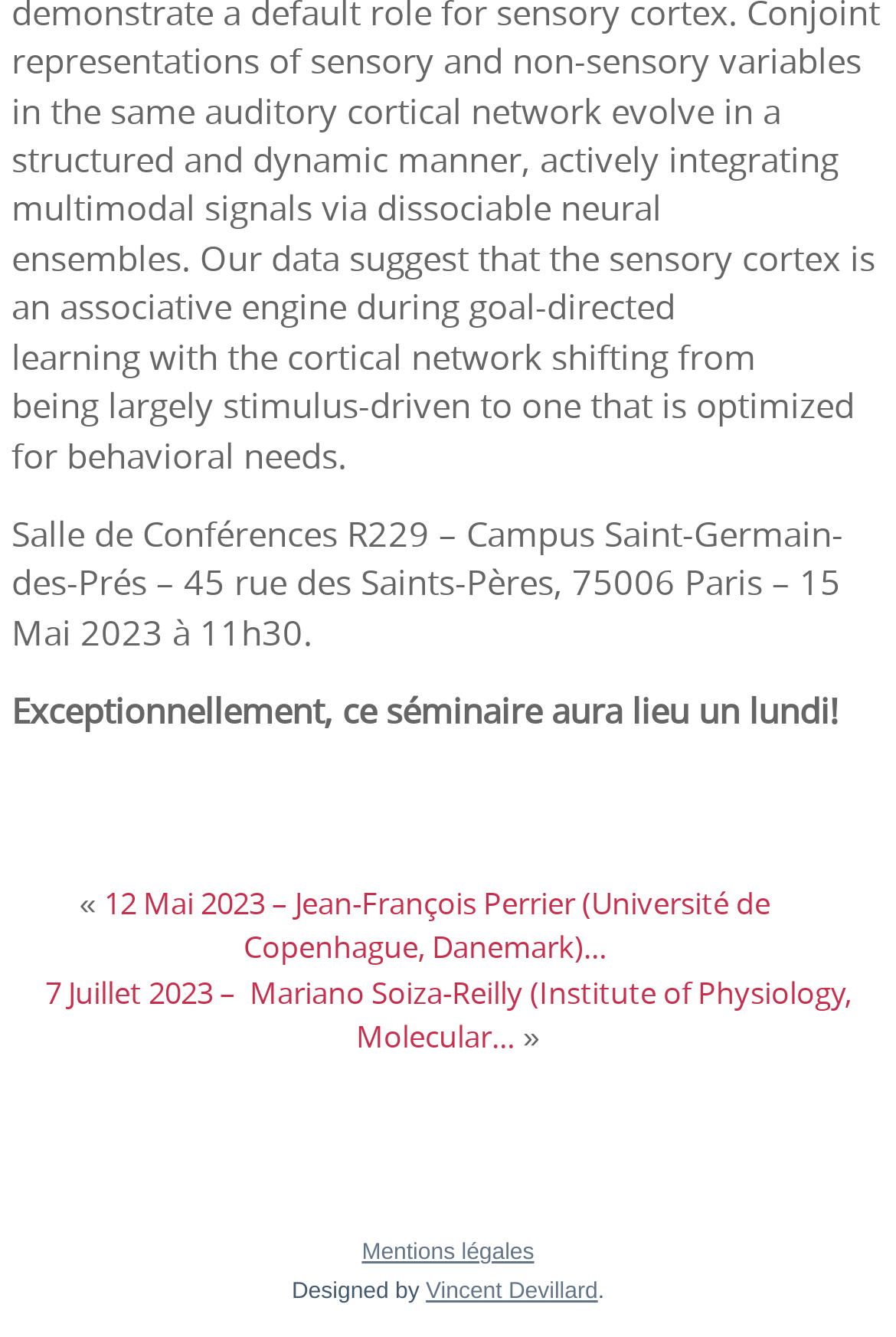Reply to the question below using a single word or brief phrase:
What is the exception mentioned on the webpage?

The seminar is on a Monday